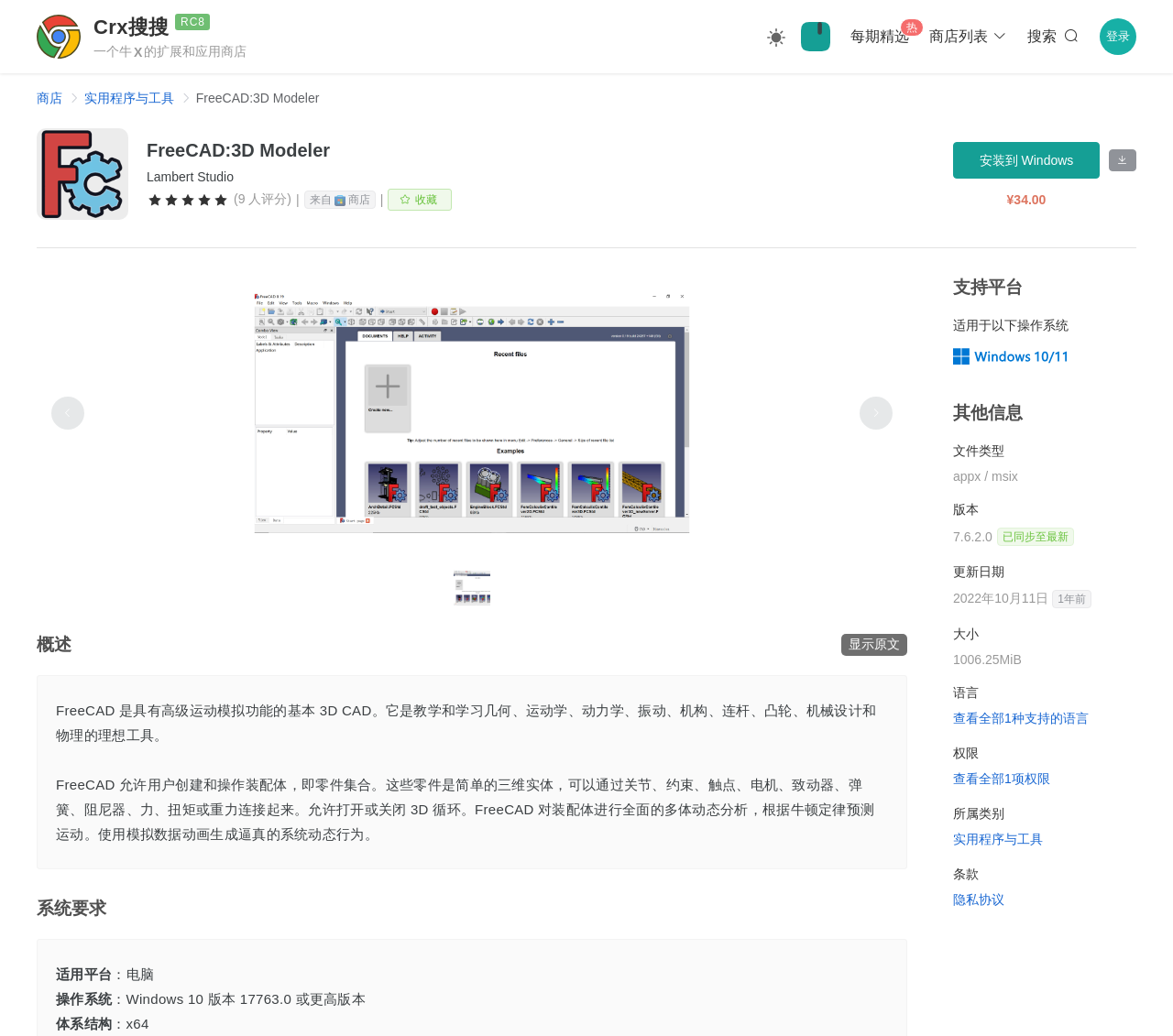What is the file type of the software?
Using the visual information from the image, give a one-word or short-phrase answer.

appx/msix